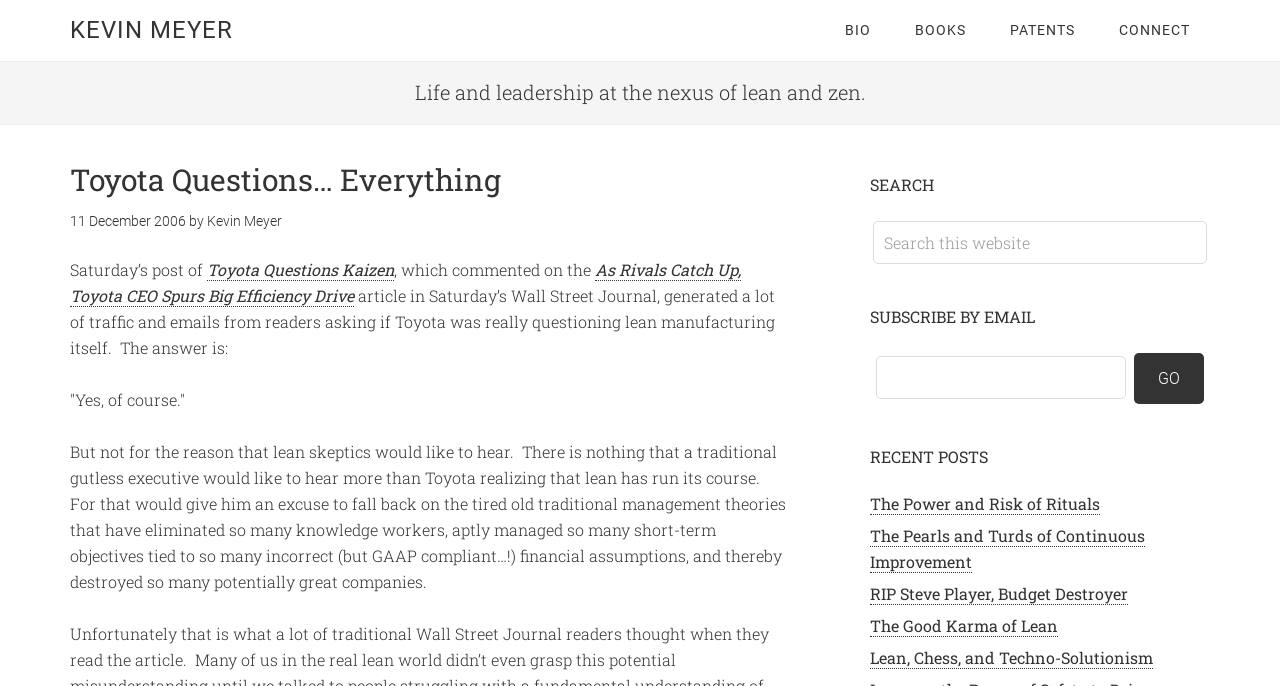Provide the bounding box coordinates of the HTML element described by the text: "Books".

[0.699, 0.0, 0.77, 0.089]